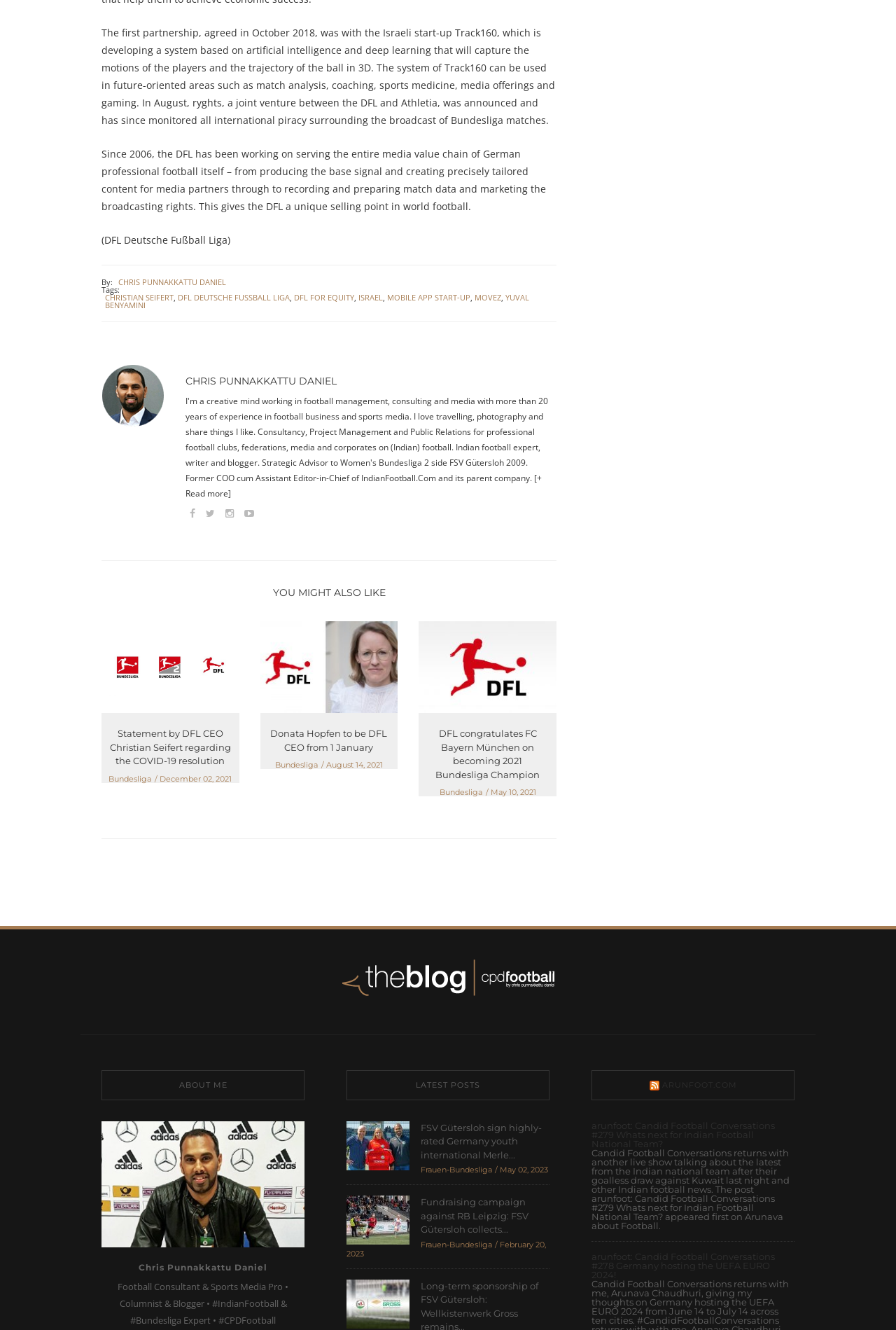Please determine the bounding box coordinates of the element to click on in order to accomplish the following task: "Create a video CV". Ensure the coordinates are four float numbers ranging from 0 to 1, i.e., [left, top, right, bottom].

None